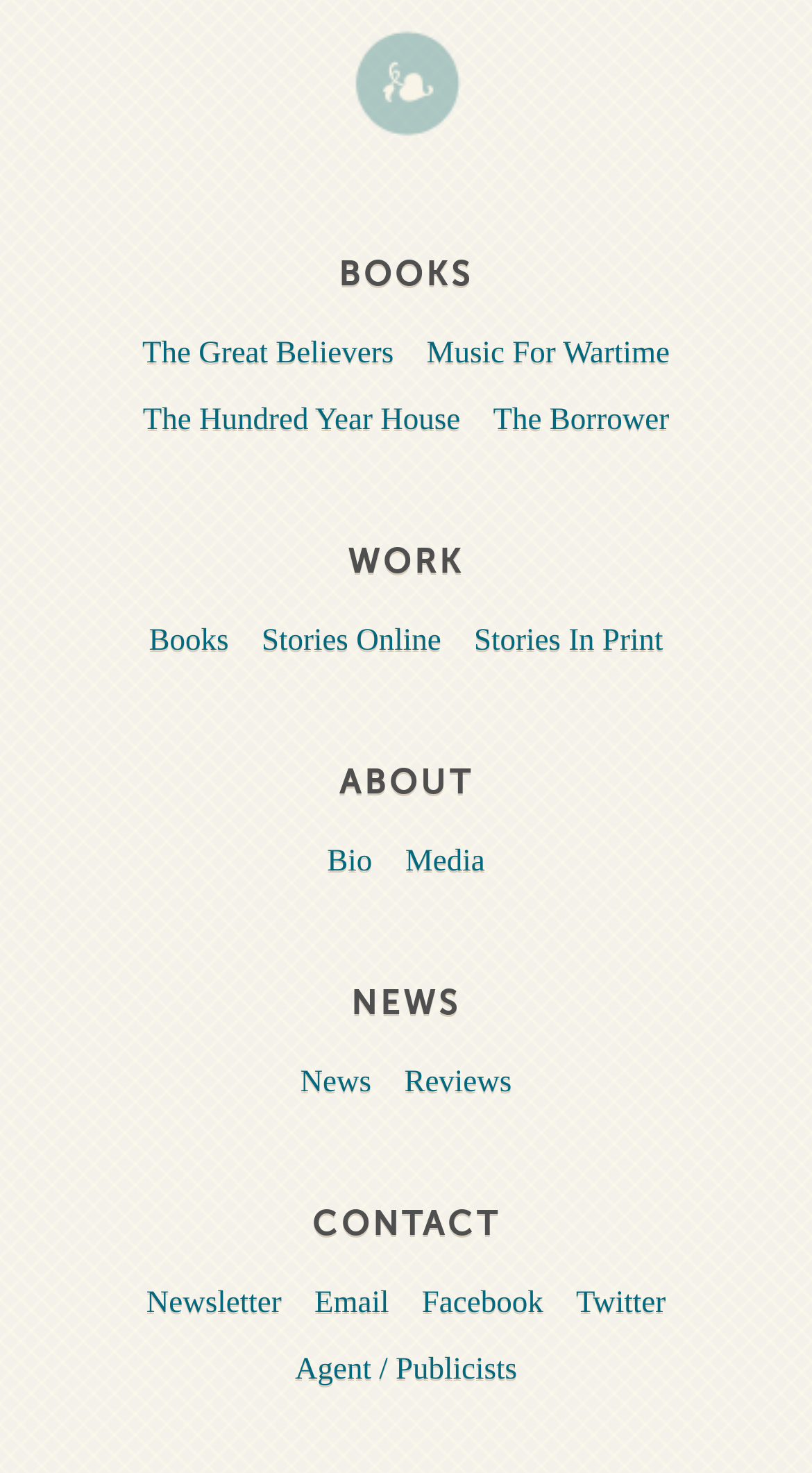Provide your answer to the question using just one word or phrase: What is the second link listed under ABOUT?

Media